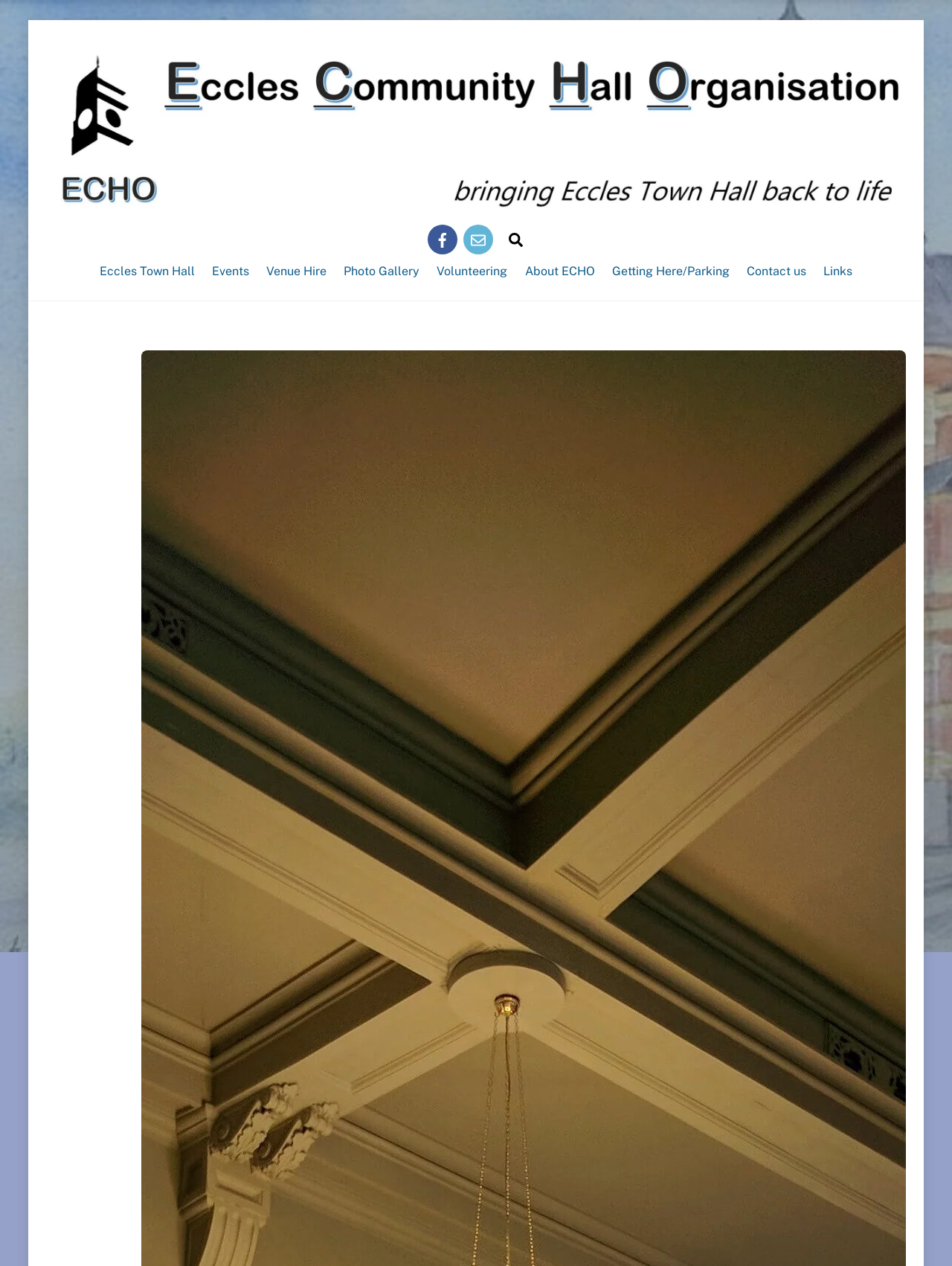Using the provided element description: "Contact us", determine the bounding box coordinates of the corresponding UI element in the screenshot.

[0.777, 0.201, 0.854, 0.228]